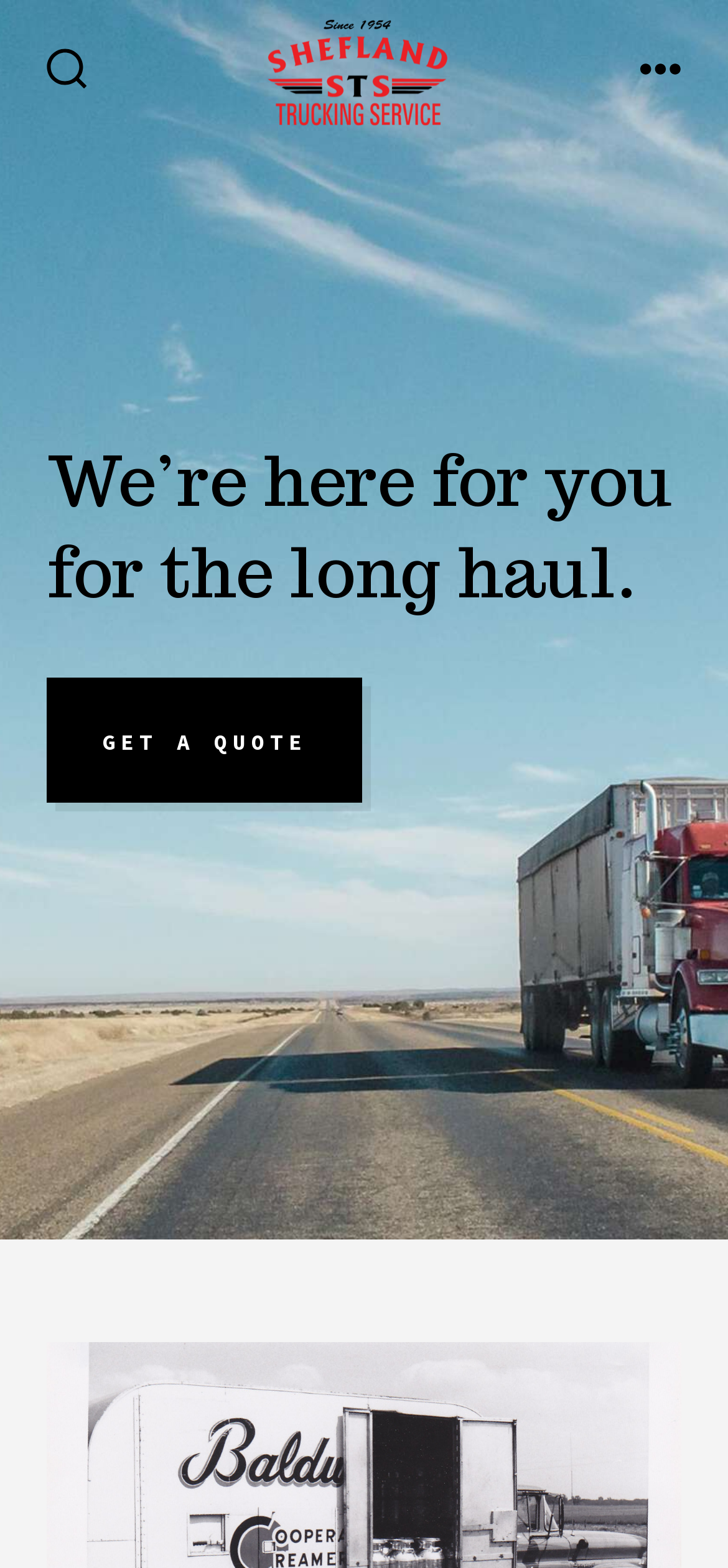Describe every aspect of the webpage in a detailed manner.

The webpage is the homepage of Shefland Trucking Service, a premier provider of transportation, warehousing, and logistics services. At the top left corner, there is a search toggle button accompanied by a small image. Next to it, on the top center, is the company's logo, which is an image with the text "Shefland Trucking Service" embedded in it. This logo is also a link to the homepage.

On the top right corner, there is a menu button with an image. When expanded, it reveals a navigation section. Below the menu button, there is a heading that reads "We’re here for you for the long haul." This heading is positioned near the top center of the page. Below the heading, there is a call-to-action link "GET A QUOTE →" that encourages visitors to take action.